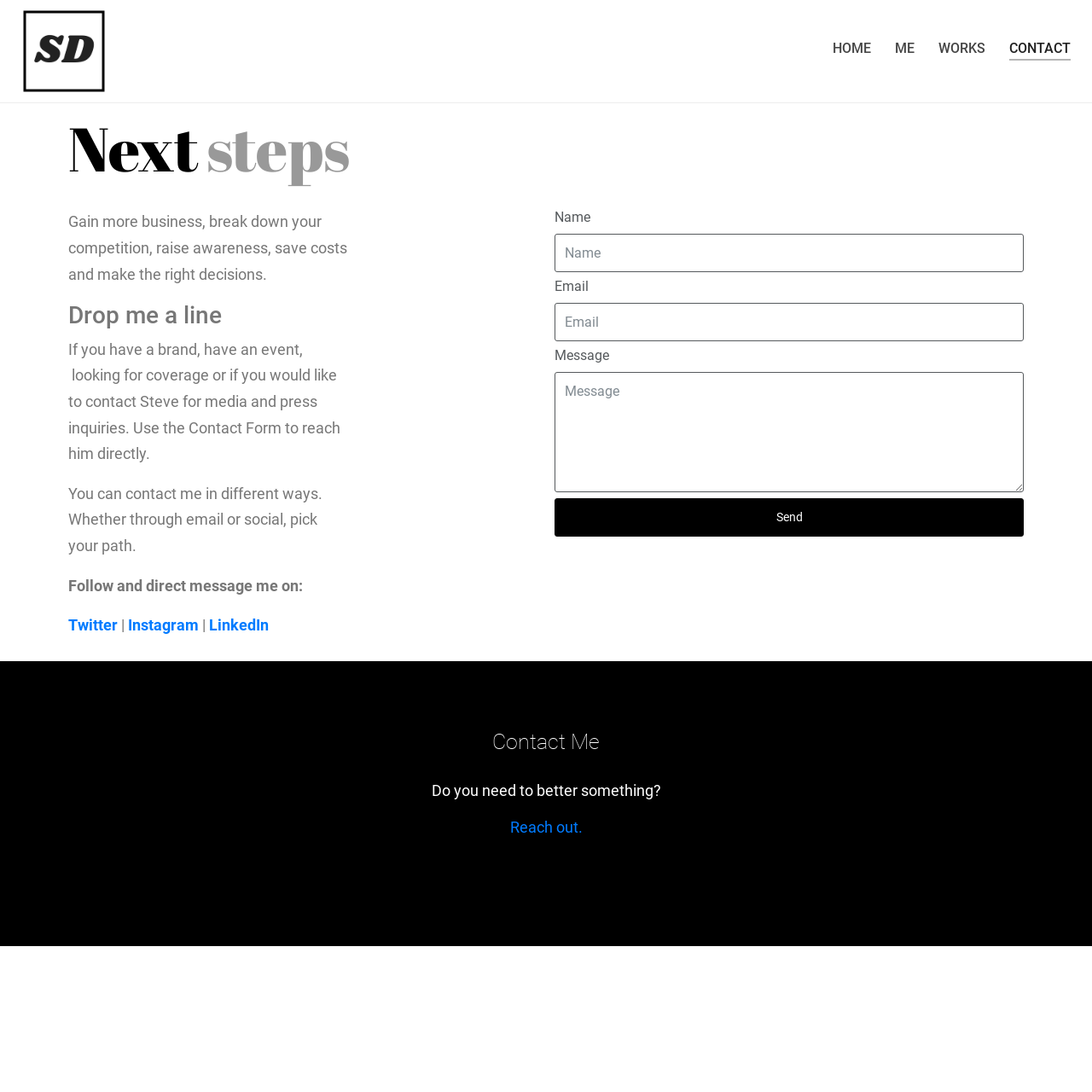Give the bounding box coordinates for the element described by: "parent_node: Message name="fields[6ba15d0]" placeholder="Message"".

[0.508, 0.341, 0.938, 0.451]